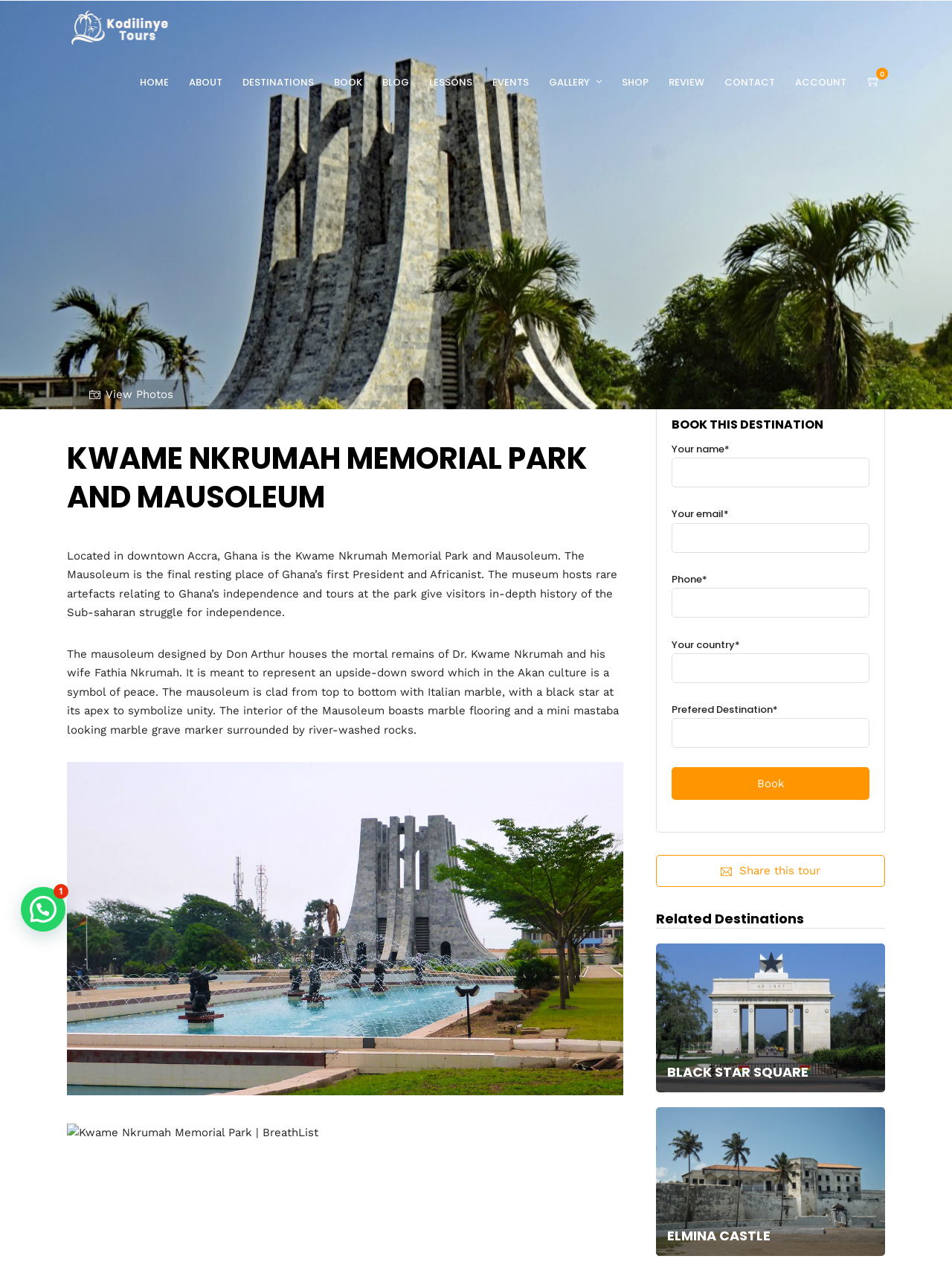Provide the bounding box coordinates of the area you need to click to execute the following instruction: "Search for products".

None